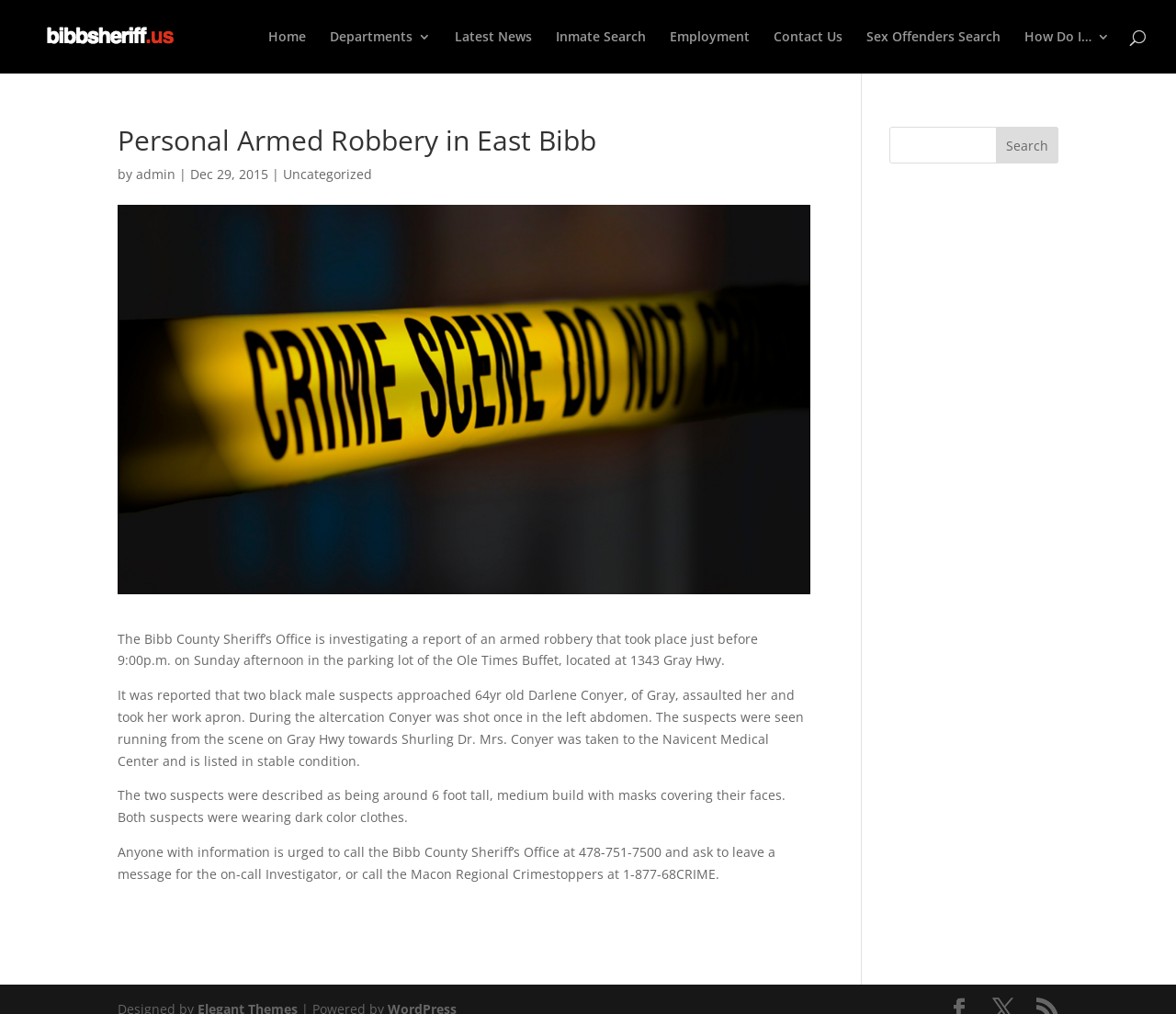Based on what you see in the screenshot, provide a thorough answer to this question: What is the height of the two suspects?

I found the answer by reading the article content, which describes the two suspects as being around 6 foot tall, medium build with masks covering their faces.